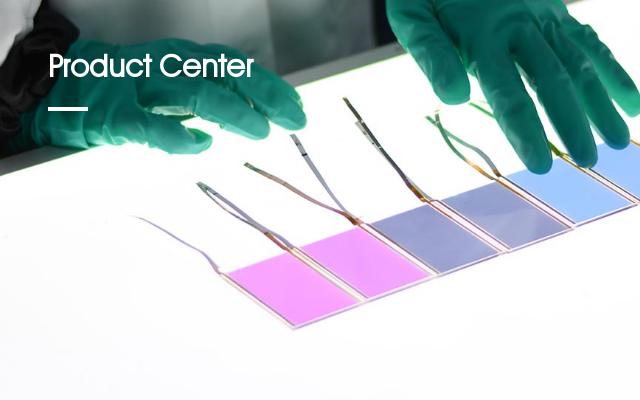What are the samples possibly representing?
Please answer the question with a detailed response using the information from the screenshot.

The samples appear to be various shades, including pink and blue, which suggests that they might be representing different materials or prototypes, possibly for testing or demonstration purposes.